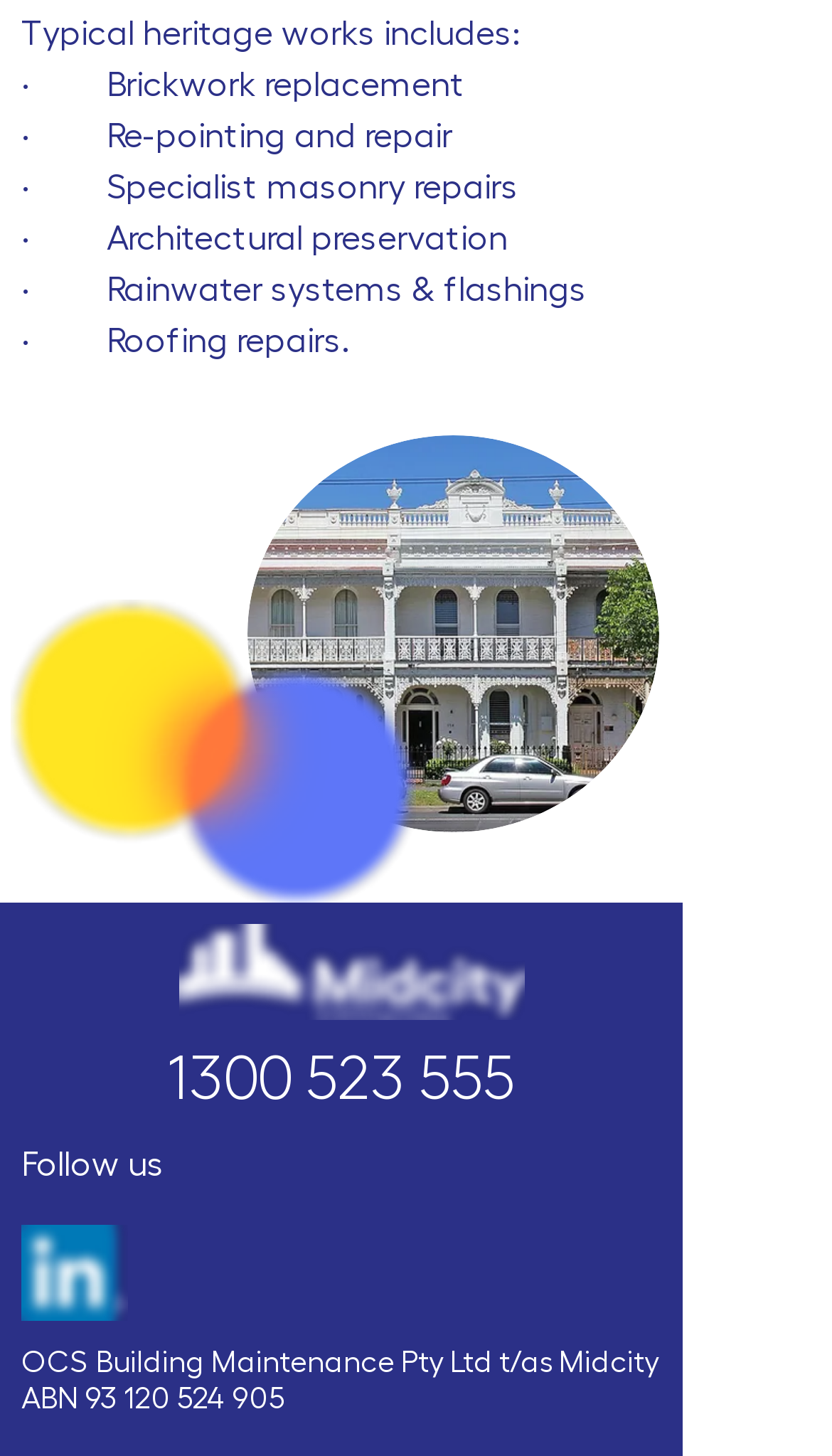Using the webpage screenshot and the element description 93 120 524 905, determine the bounding box coordinates. Specify the coordinates in the format (top-left x, top-left y, bottom-right x, bottom-right y) with values ranging from 0 to 1.

[0.103, 0.946, 0.341, 0.971]